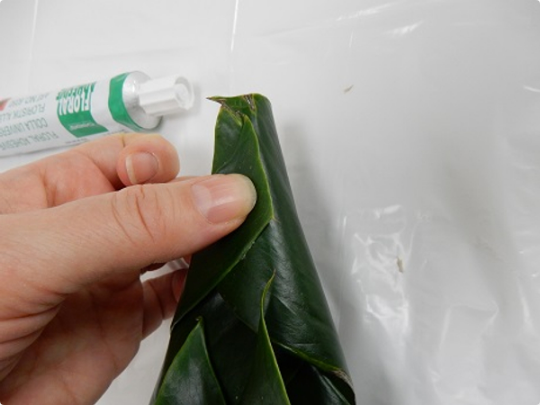What is partially visible behind the hand?
Examine the image and give a concise answer in one word or a short phrase.

A tube of adhesive